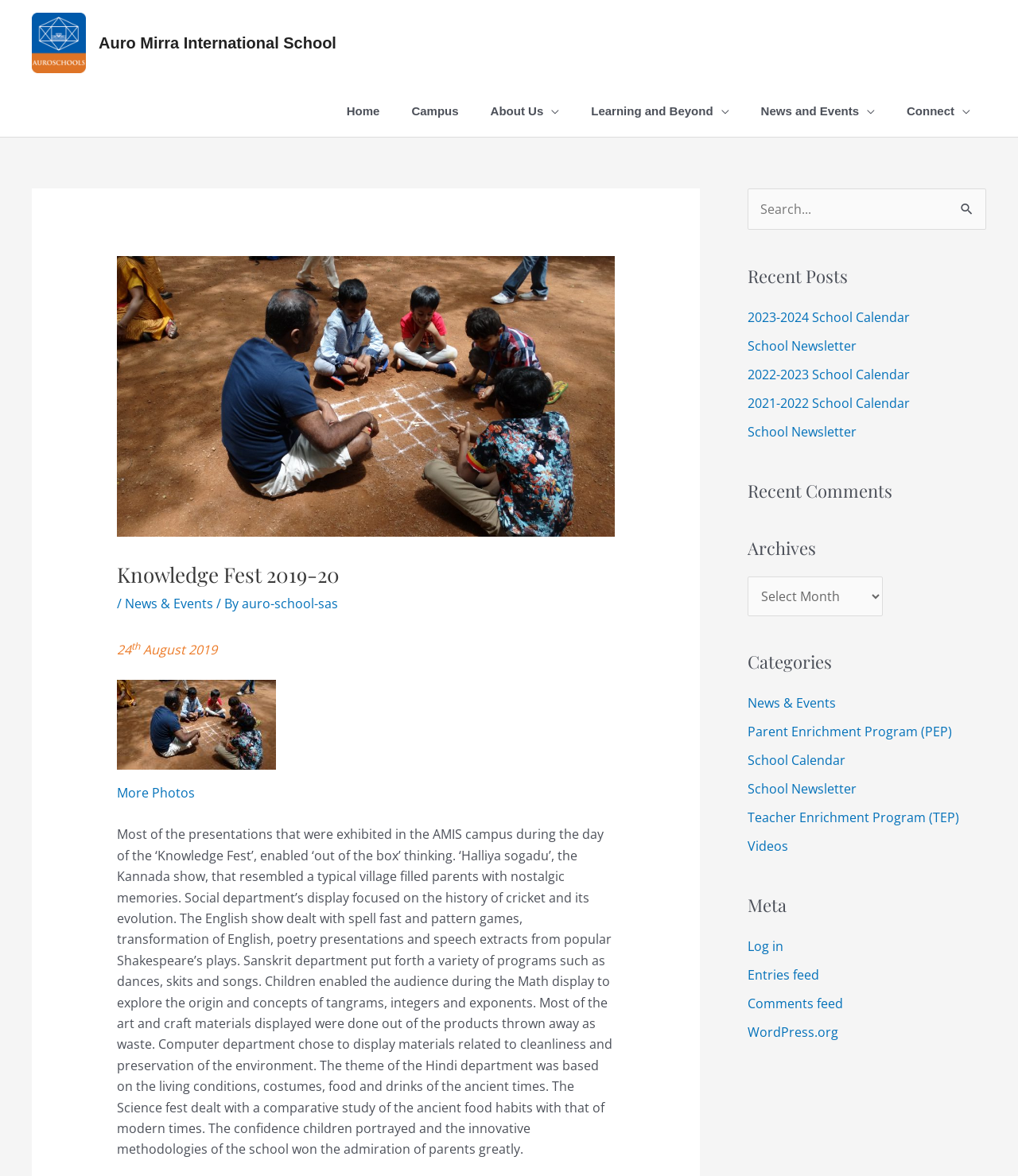Bounding box coordinates are specified in the format (top-left x, top-left y, bottom-right x, bottom-right y). All values are floating point numbers bounded between 0 and 1. Please provide the bounding box coordinate of the region this sentence describes: Connect

[0.875, 0.073, 0.969, 0.116]